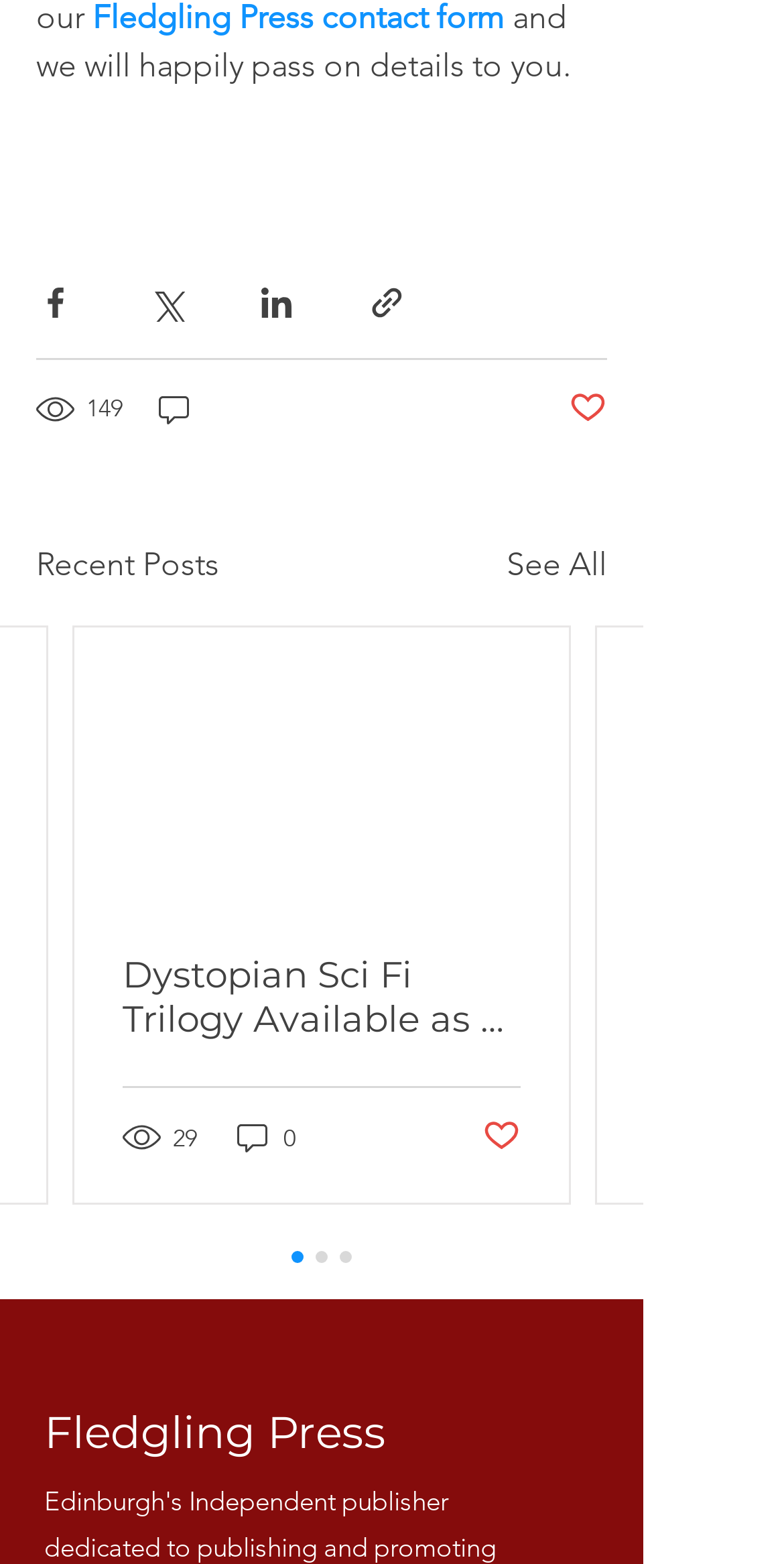Predict the bounding box of the UI element based on this description: "parent_node: 148".

[0.197, 0.248, 0.251, 0.275]